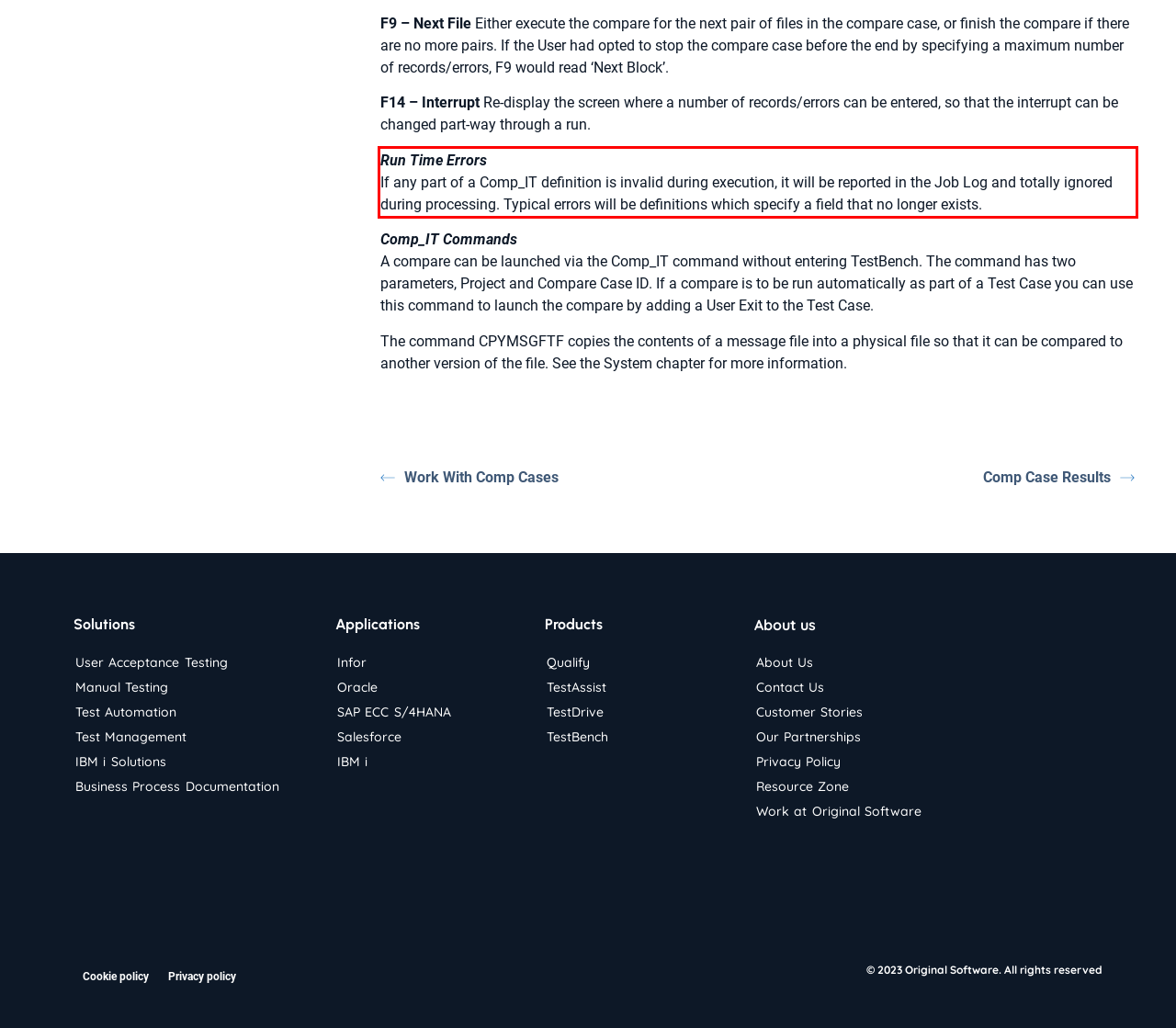Review the screenshot of the webpage and recognize the text inside the red rectangle bounding box. Provide the extracted text content.

Run Time Errors If any part of a Comp_IT definition is invalid during execution, it will be reported in the Job Log and totally ignored during processing. Typical errors will be definitions which specify a field that no longer exists.